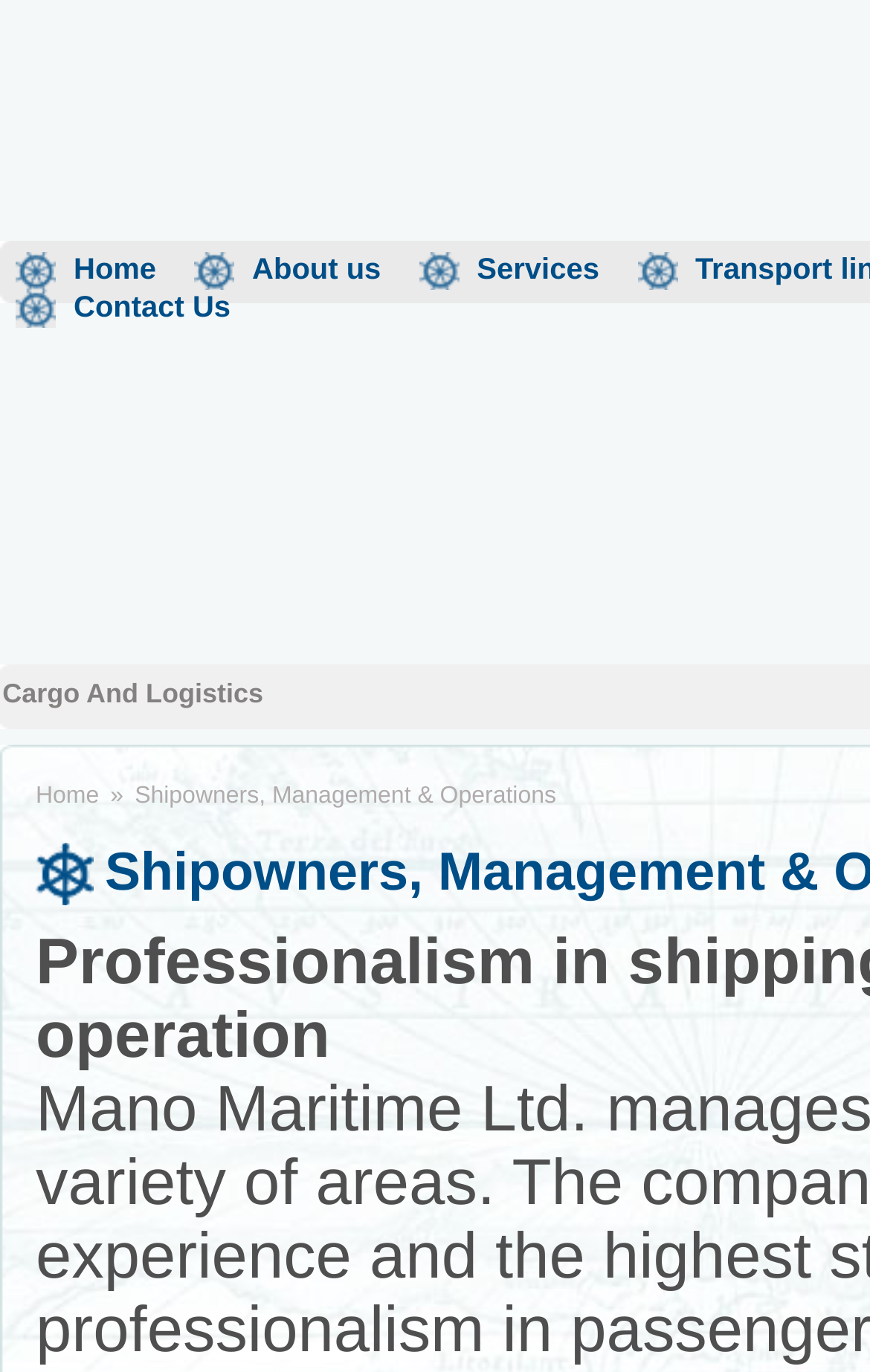Identify the bounding box coordinates for the UI element described as follows: "Shipowners, Management & Operations". Ensure the coordinates are four float numbers between 0 and 1, formatted as [left, top, right, bottom].

[0.155, 0.57, 0.639, 0.59]